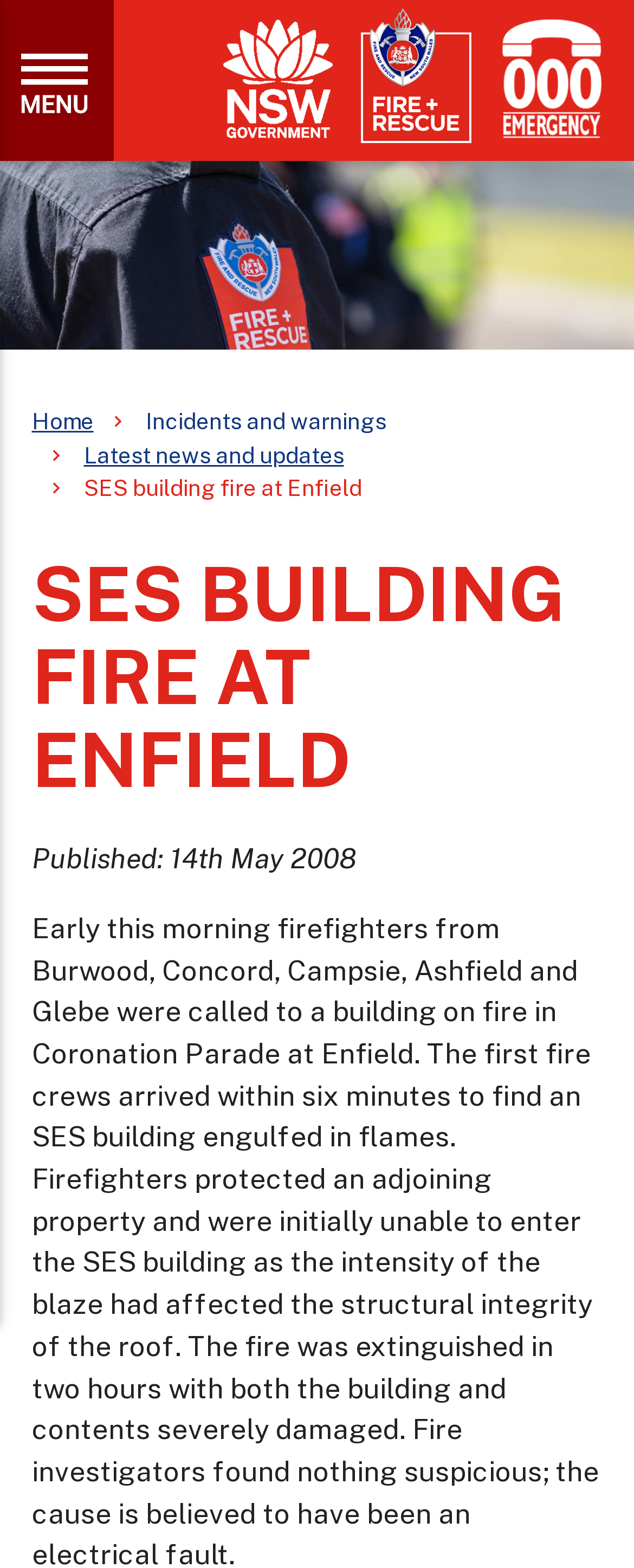Provide a one-word or one-phrase answer to the question:
What is the type of the main heading?

heading